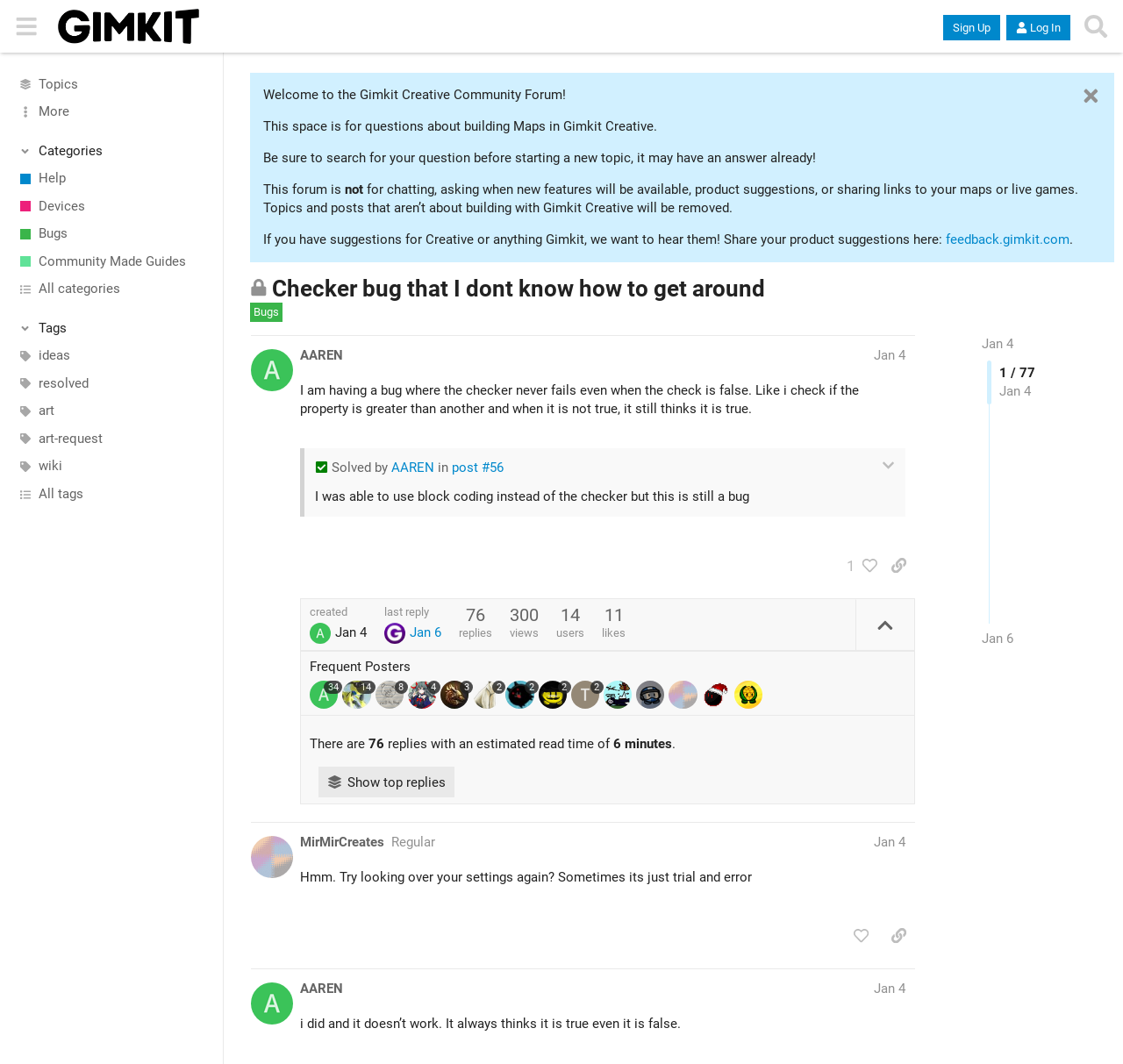What is the name of the community forum?
Craft a detailed and extensive response to the question.

I determined the answer by reading the static text 'Welcome to the Gimkit Creative Community Forum!' at the top of the webpage.